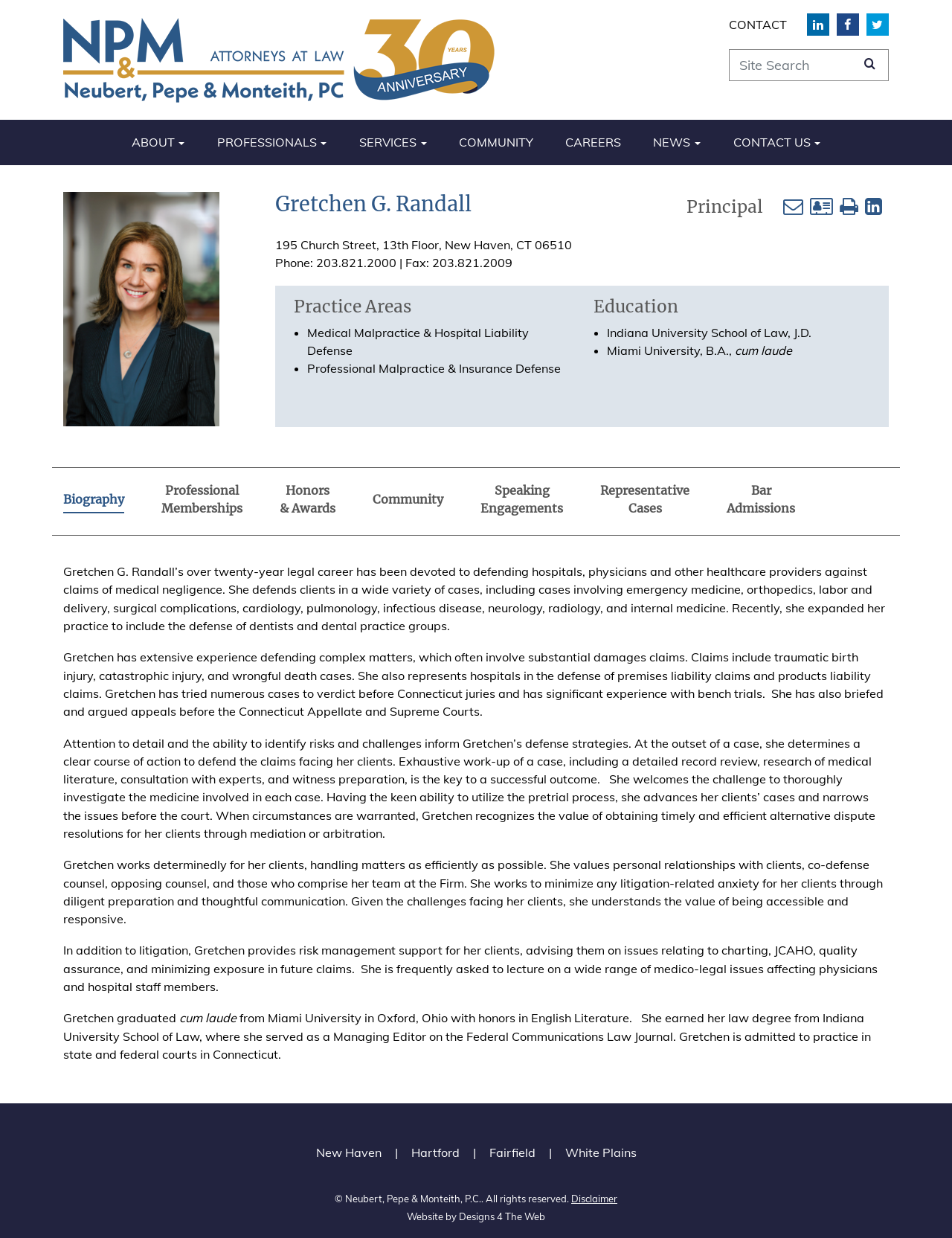Can you locate the main headline on this webpage and provide its text content?

Gretchen G. Randall